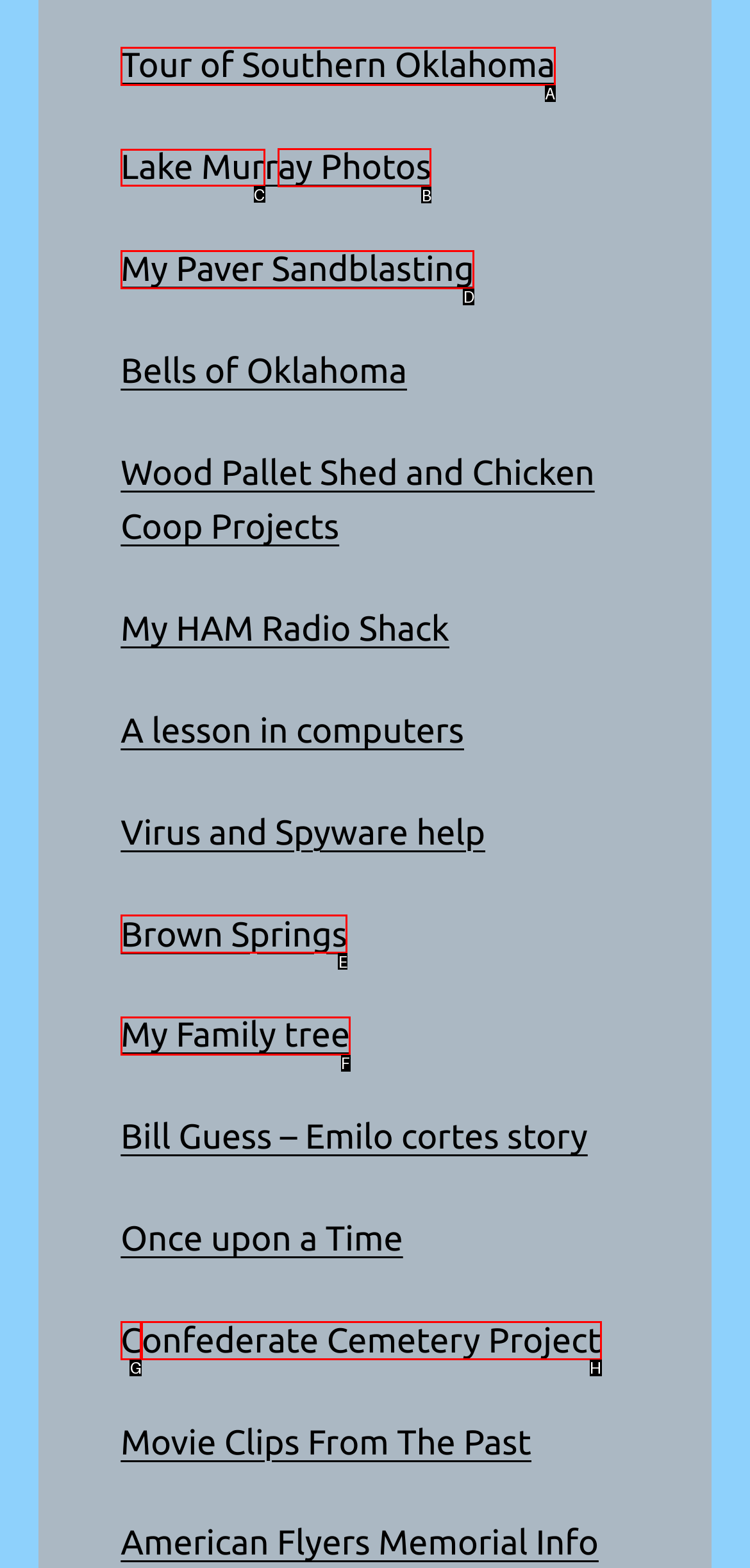Tell me which one HTML element I should click to complete the following task: Explore Lake Mur Answer with the option's letter from the given choices directly.

C